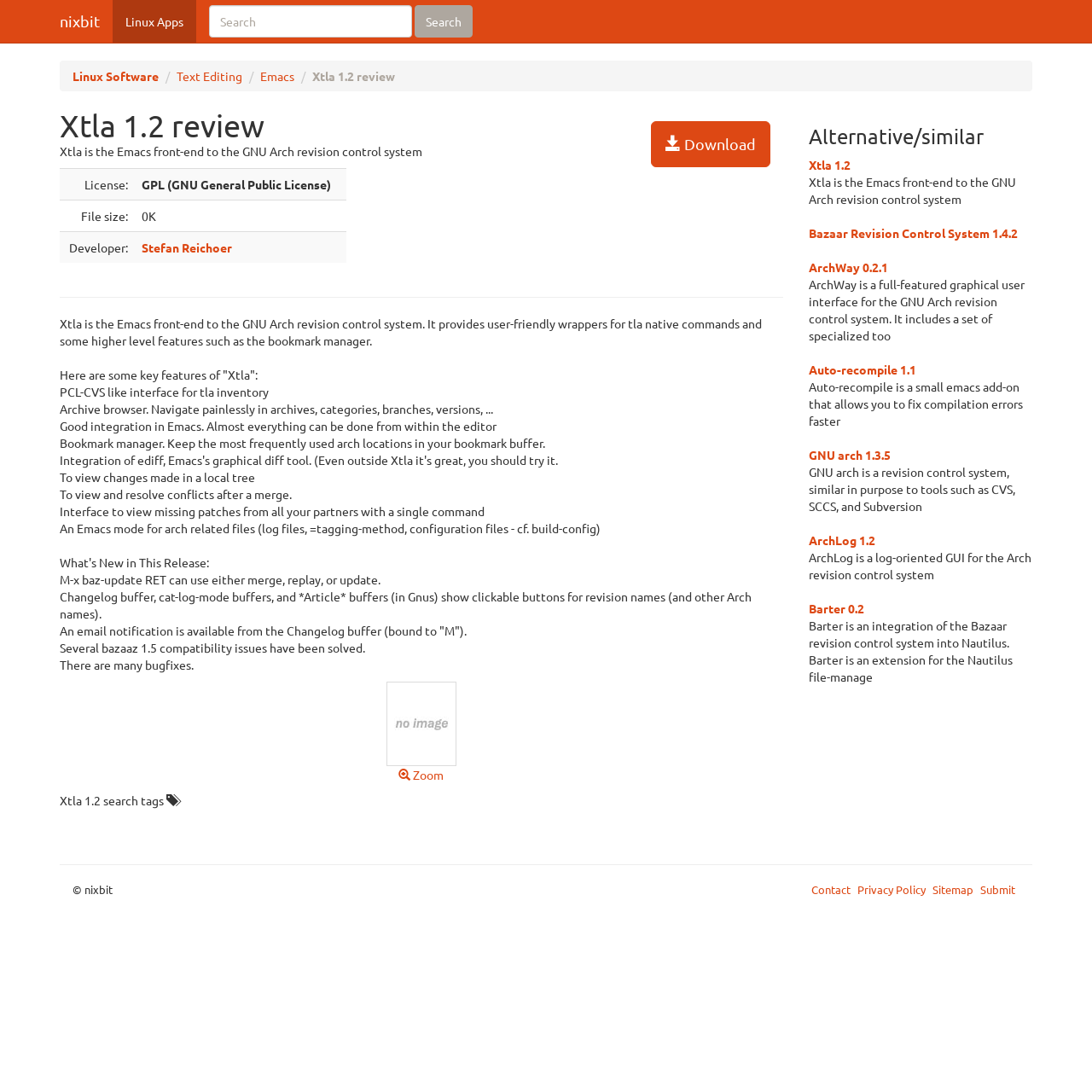Pinpoint the bounding box coordinates of the element to be clicked to execute the instruction: "Search for Linux software".

[0.18, 0.005, 0.445, 0.034]